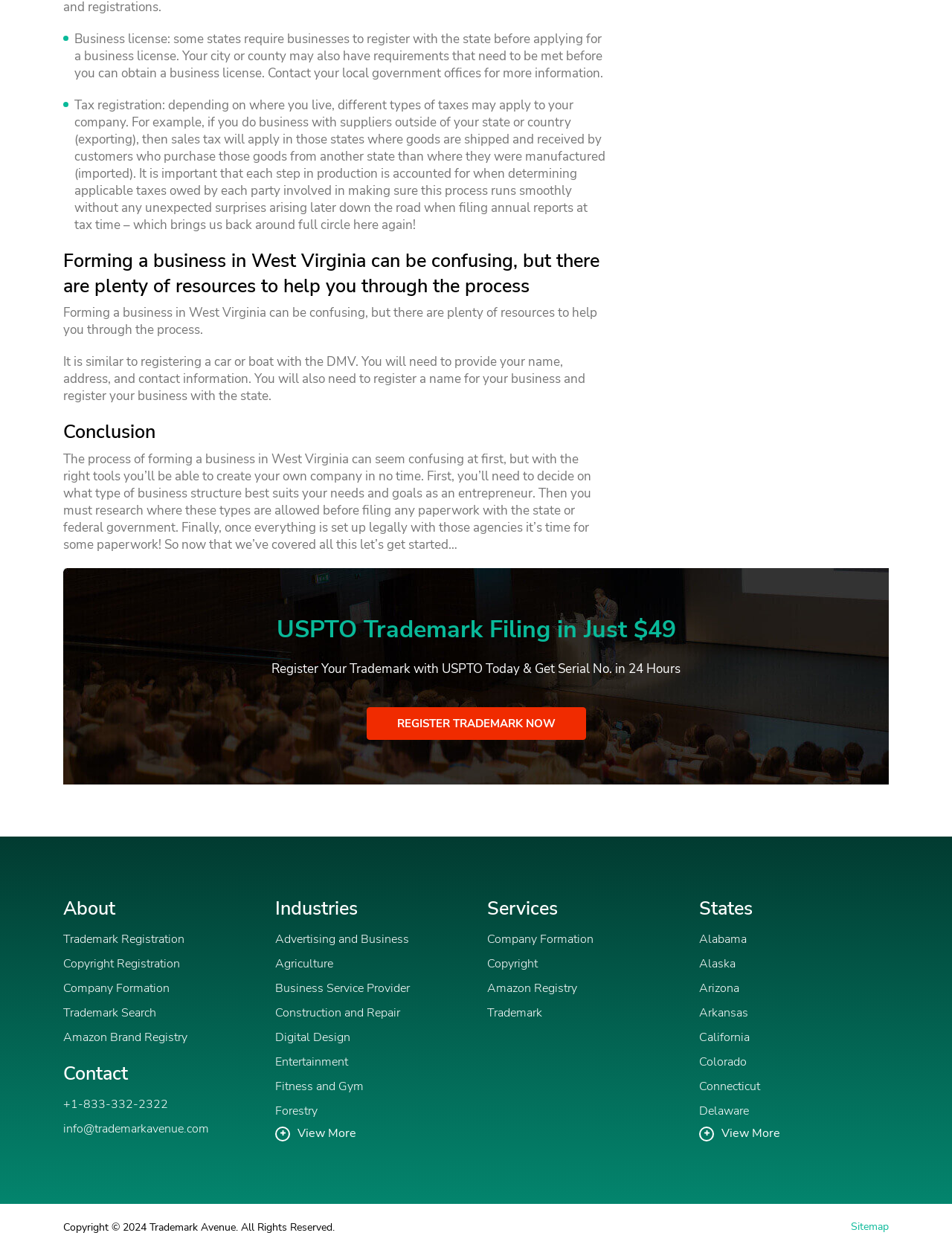Please specify the bounding box coordinates for the clickable region that will help you carry out the instruction: "View more industries".

[0.289, 0.901, 0.488, 0.912]